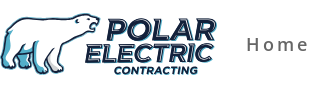Generate an in-depth description of the visual content.

The image features the logo of Polar Electric, a contracting company specializing in electrical services. The logo prominently displays a stylized polar bear, emphasizing the company's name and its focus on providing reliable electrical solutions. Adjacent to the logo, the word "Home" is featured, indicating the primary navigation or introductory element of the website. This branding ties into the company's mission to serve both residential and commercial clients, particularly in the context of older homes, highlighting their expertise in addressing common electrical issues associated with aging electrical systems.